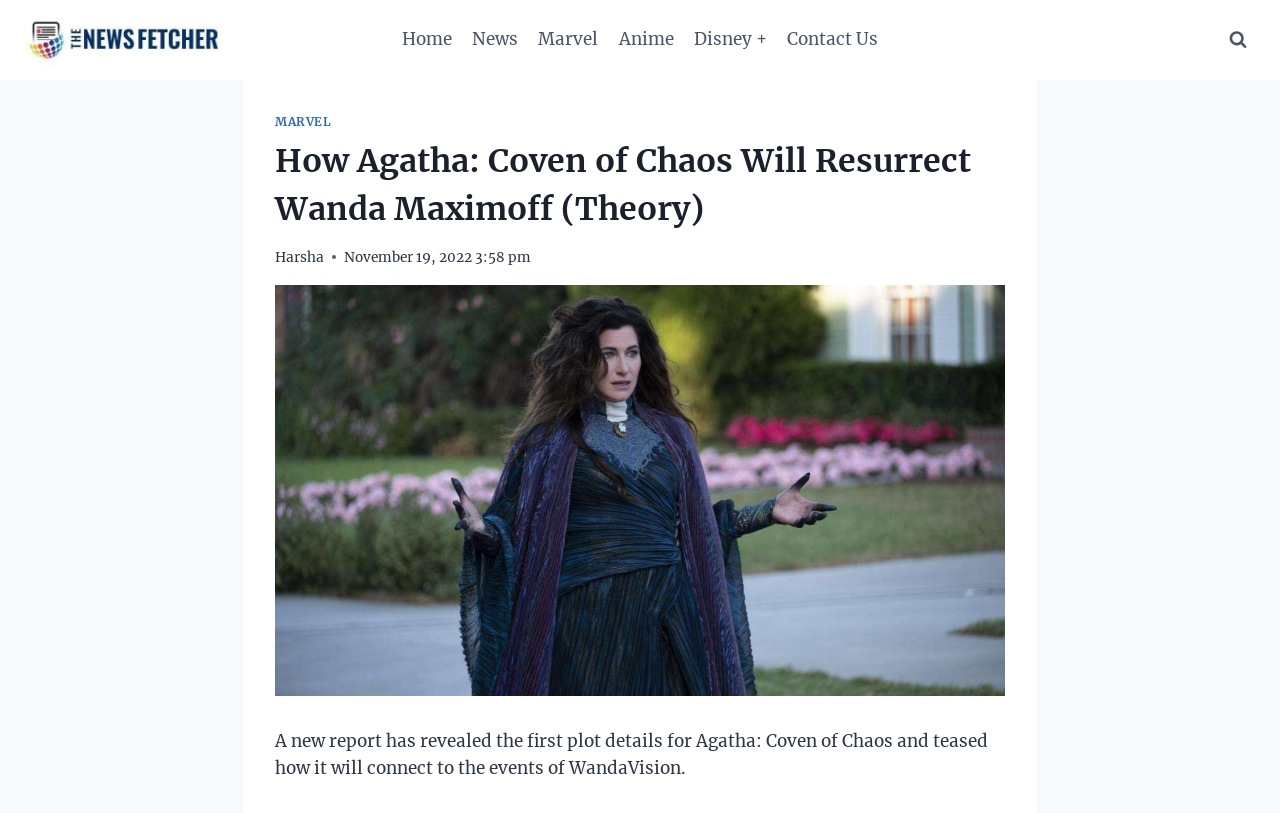Please mark the bounding box coordinates of the area that should be clicked to carry out the instruction: "Check the 'News' section".

[0.361, 0.02, 0.413, 0.078]